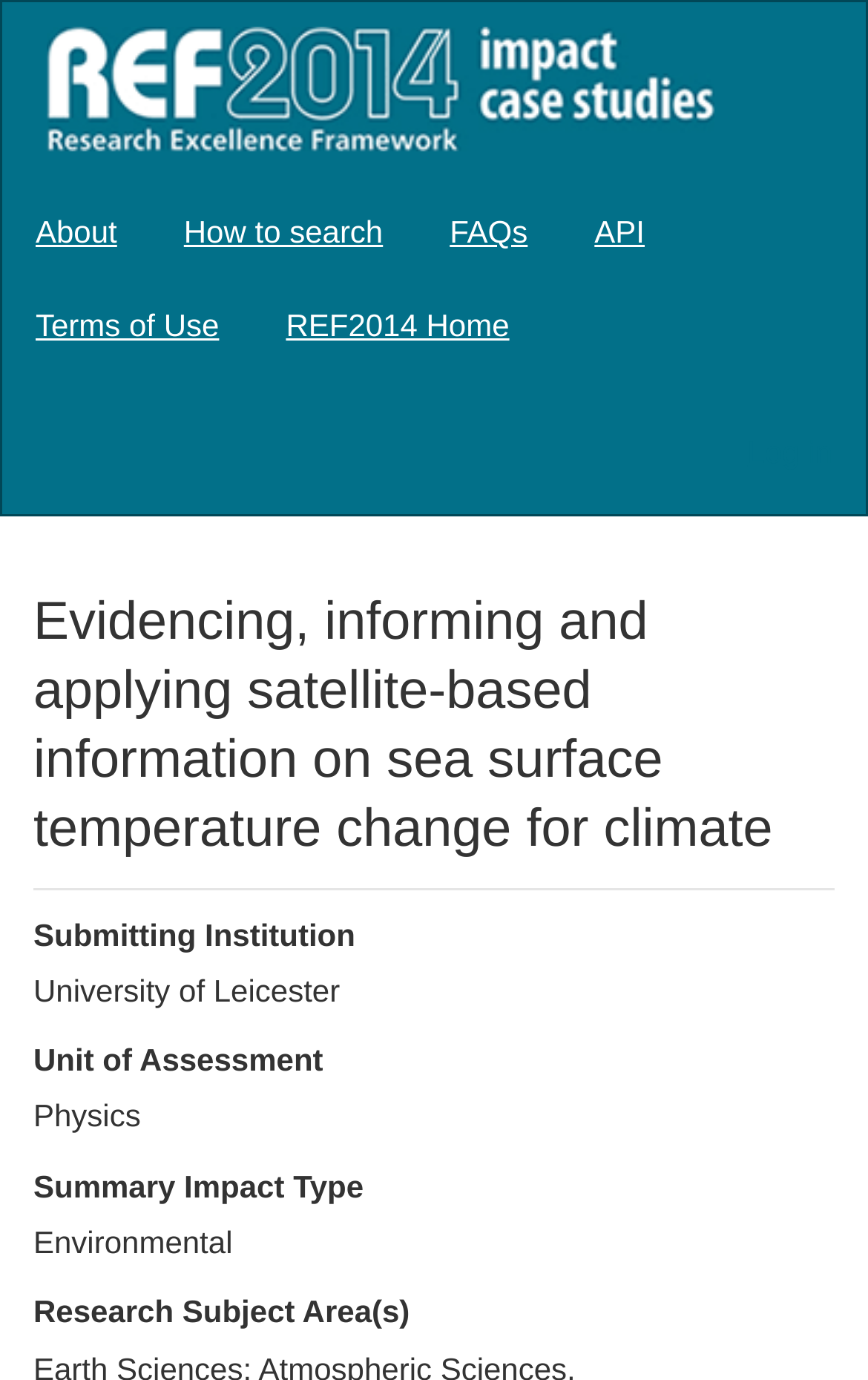Can you specify the bounding box coordinates for the region that should be clicked to fulfill this instruction: "view Lincoln's image gallery".

None